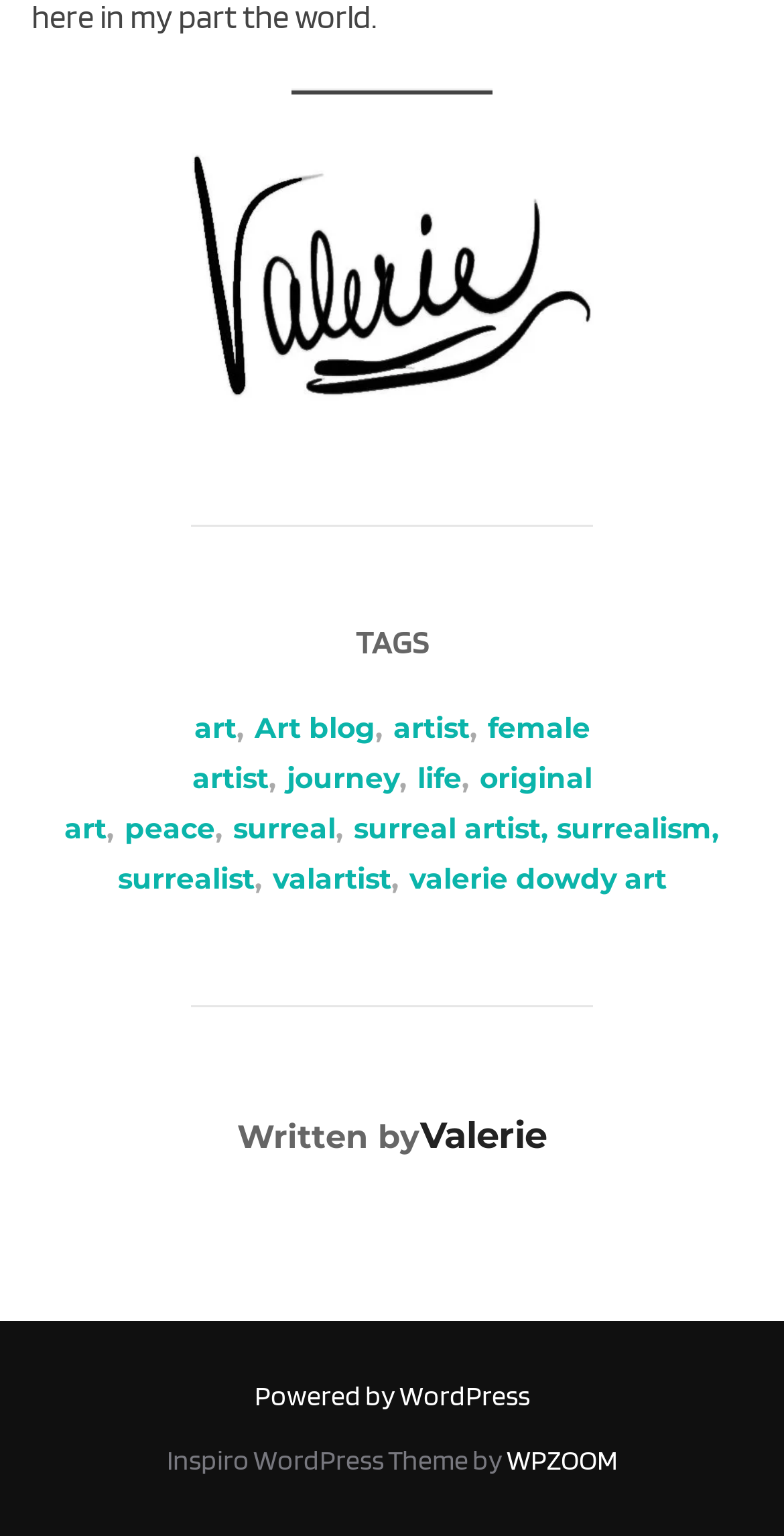Locate the UI element described as follows: "Home". Return the bounding box coordinates as four float numbers between 0 and 1 in the order [left, top, right, bottom].

None